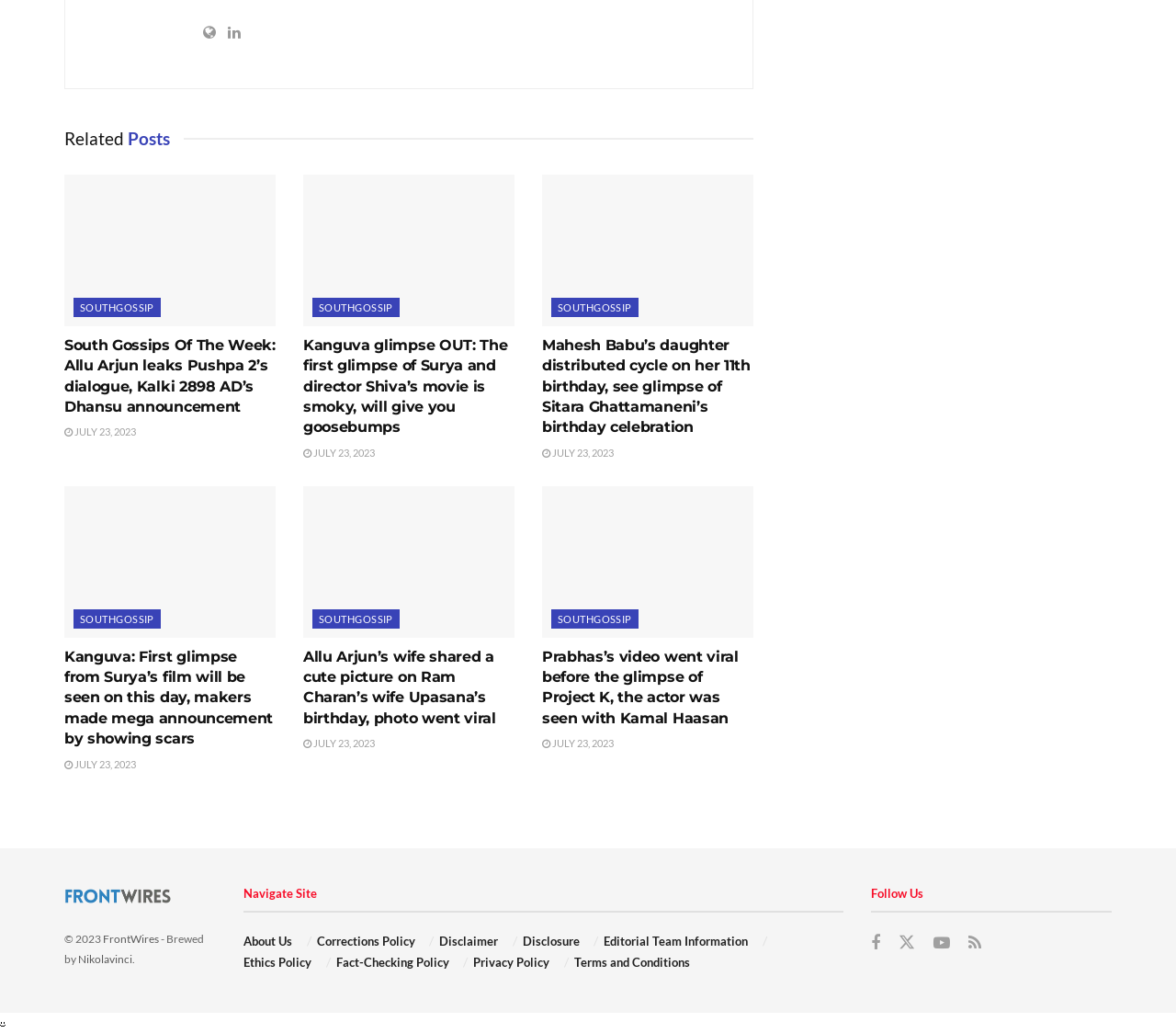Could you specify the bounding box coordinates for the clickable section to complete the following instruction: "Check the copyright information"?

[0.055, 0.902, 0.088, 0.916]